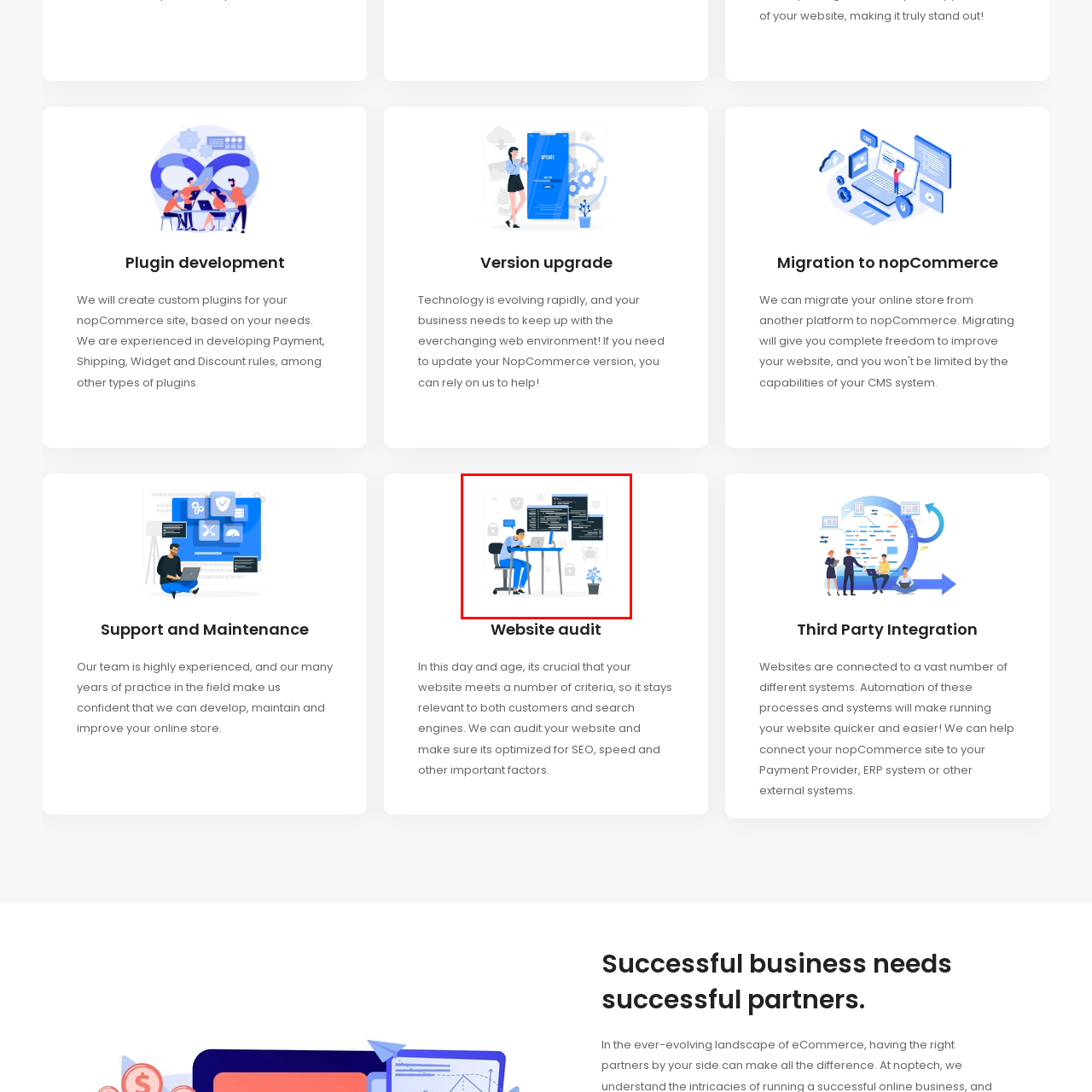Generate a thorough description of the part of the image enclosed by the red boundary.

This illustration depicts a focused individual engaged in coding or software development, seated at a modern desk. The person, wearing headphones, is intently looking at a laptop screen while interacting with additional monitors displaying lines of code. The background features abstract representations of security symbols, such as padlocks and shields, emphasizing themes of cybersecurity and software integrity. A small potted plant adds a touch of nature to the workspace, creating a balanced and inviting atmosphere. This image aligns well with the website’s promotion of services like website audits, support and maintenance, and third-party integrations, highlighting the importance of robust and secure eCommerce solutions.